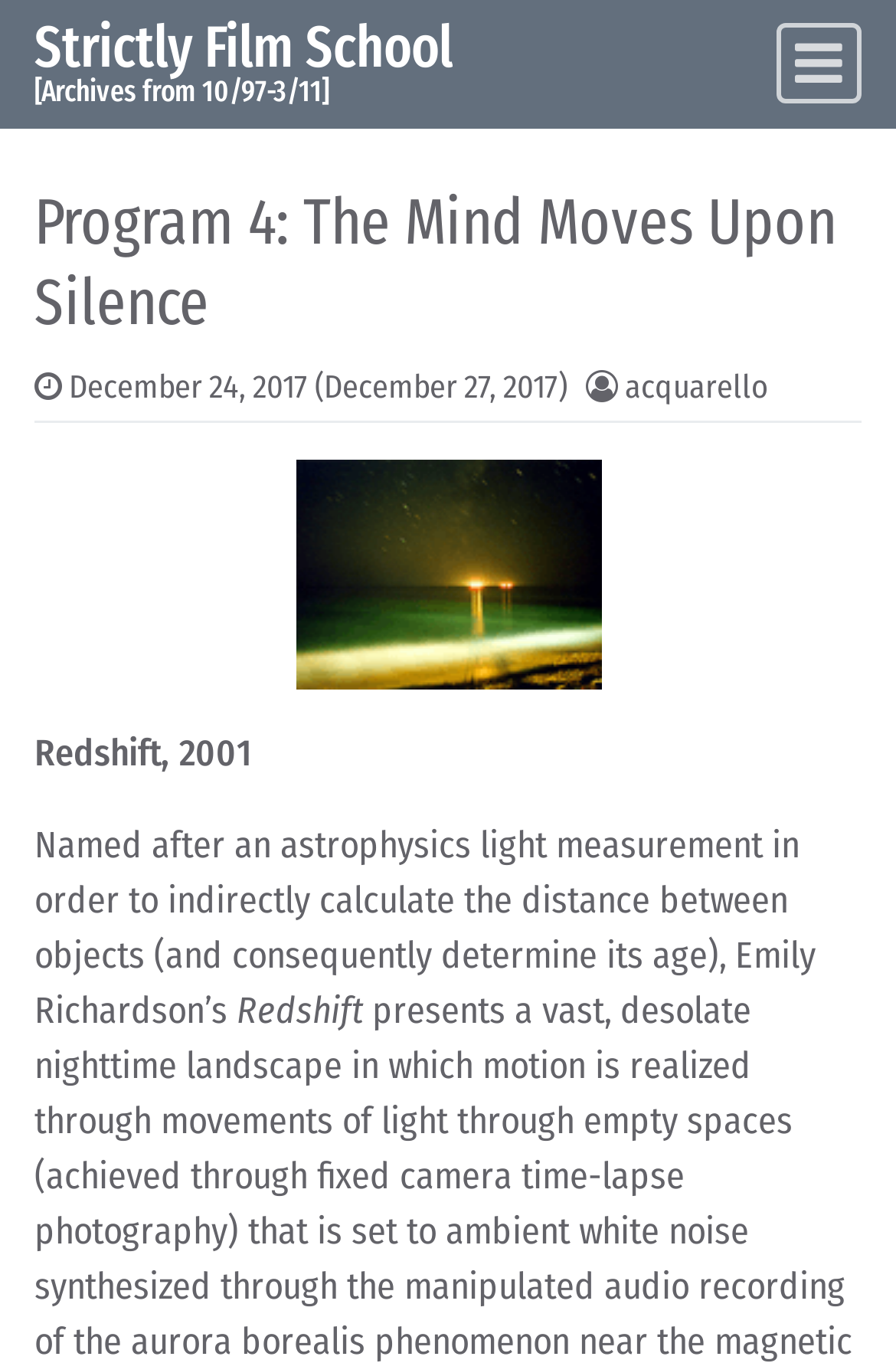What is the name of the film mentioned in the program?
Look at the screenshot and respond with a single word or phrase.

Redshift